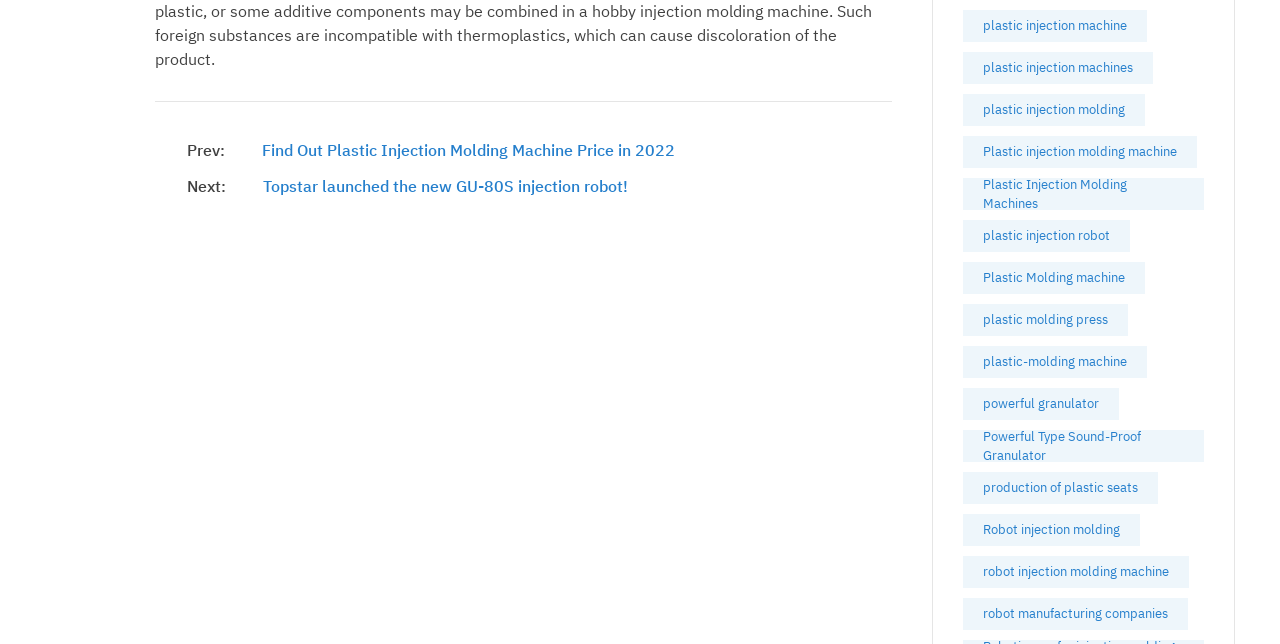Specify the bounding box coordinates of the element's region that should be clicked to achieve the following instruction: "Learn about robot injection molding machine". The bounding box coordinates consist of four float numbers between 0 and 1, in the format [left, top, right, bottom].

[0.752, 0.863, 0.929, 0.913]